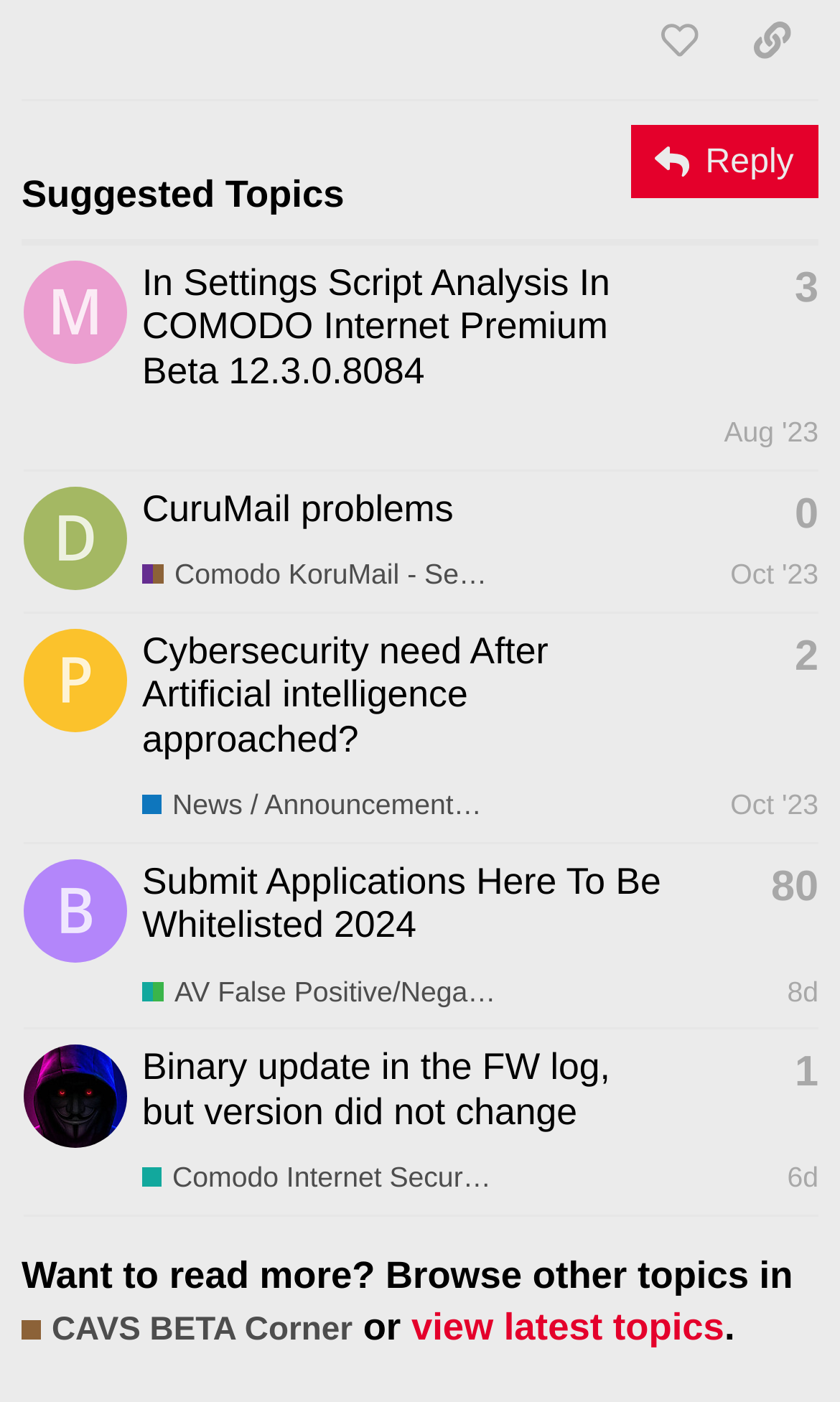Please indicate the bounding box coordinates for the clickable area to complete the following task: "Click the 'Reply' button". The coordinates should be specified as four float numbers between 0 and 1, i.e., [left, top, right, bottom].

[0.751, 0.09, 0.974, 0.142]